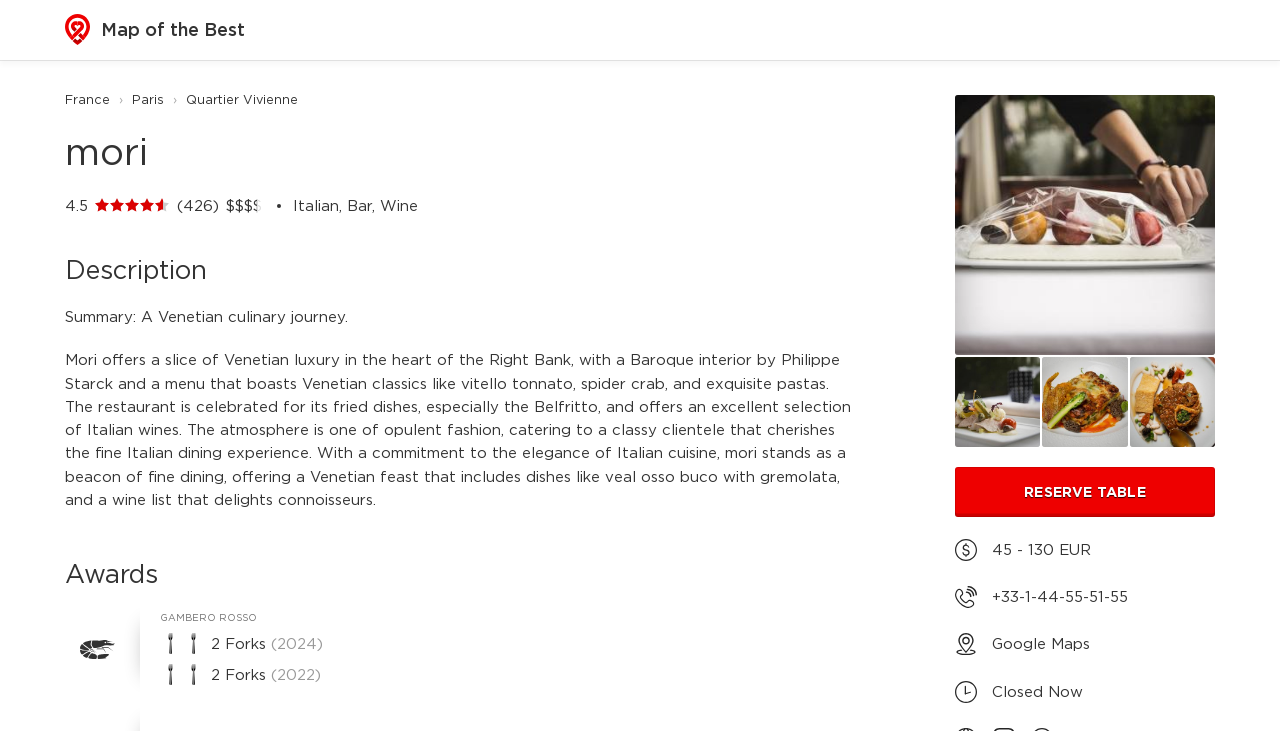Locate the bounding box coordinates of the clickable element to fulfill the following instruction: "Visit the 'France' page". Provide the coordinates as four float numbers between 0 and 1 in the format [left, top, right, bottom].

[0.047, 0.119, 0.09, 0.153]